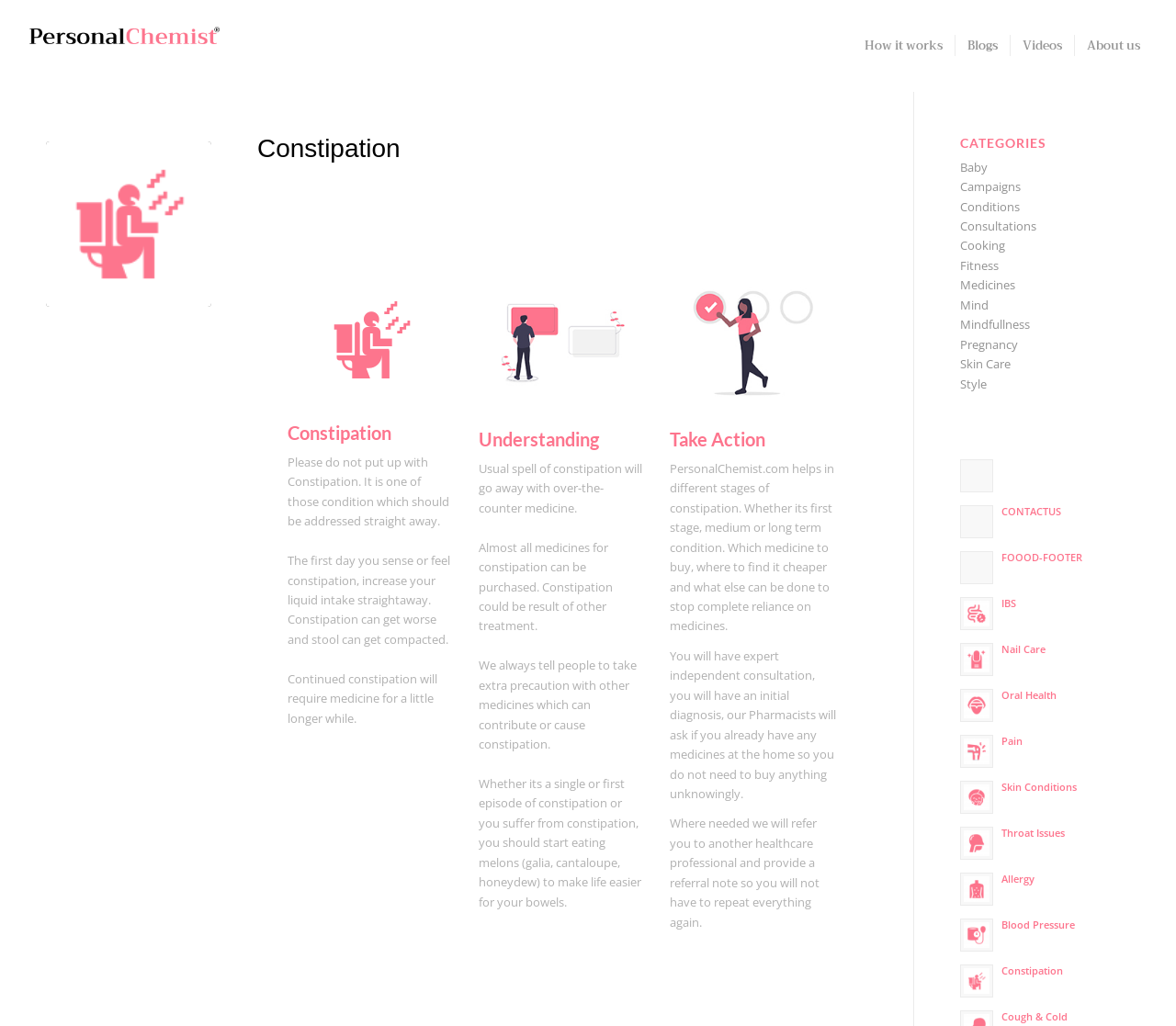Find the bounding box coordinates for the UI element whose description is: "Constipation7 September 2022 -". The coordinates should be four float numbers between 0 and 1, in the format [left, top, right, bottom].

[0.816, 0.936, 0.961, 0.972]